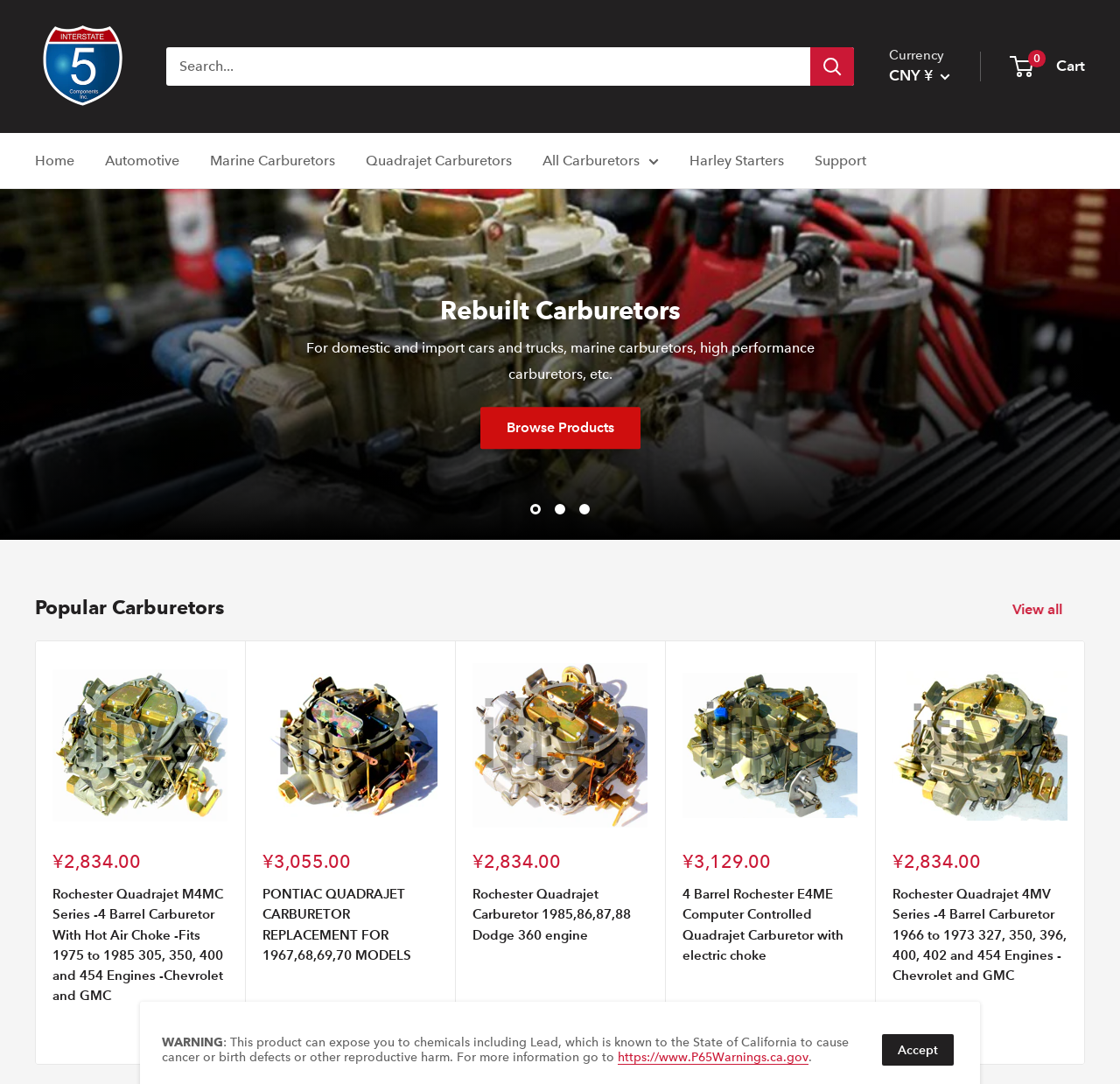What warning does the website provide to its users?
Based on the screenshot, answer the question with a single word or phrase.

Cancer or birth defects warning